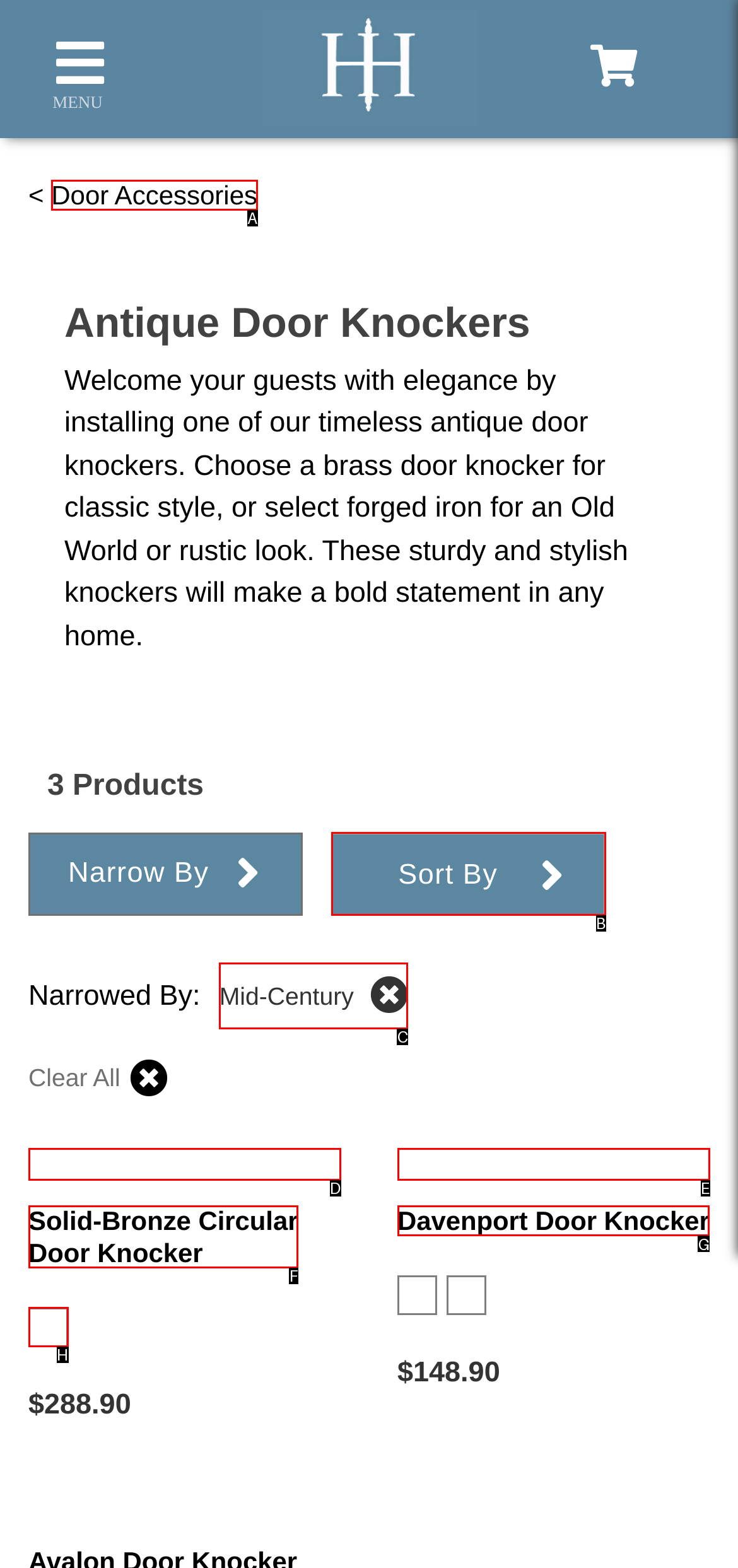From the given choices, determine which HTML element matches the description: alt="Dark Bronze" title="Dark Bronze" value="47". Reply with the appropriate letter.

H